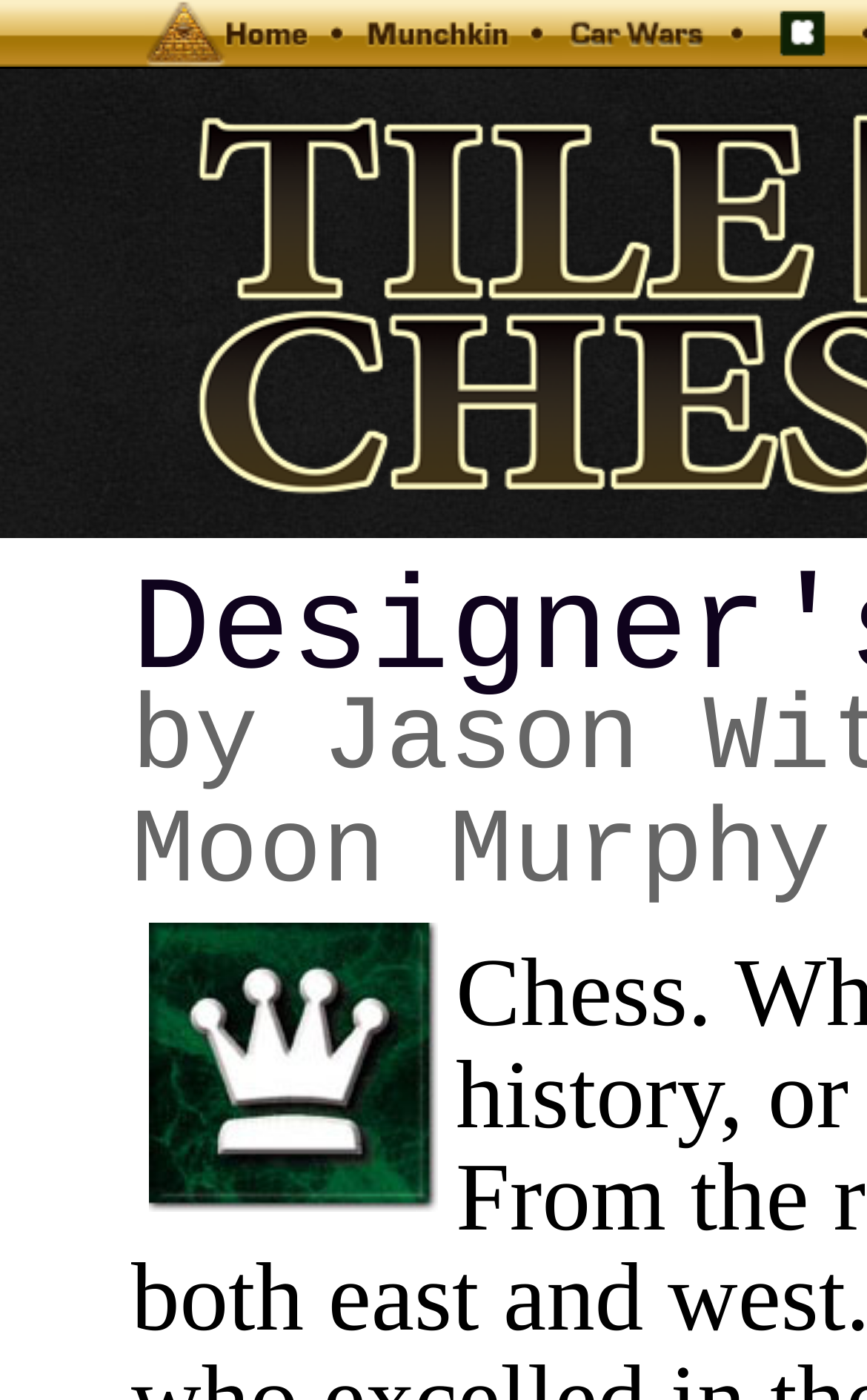How many navigation links are there?
Give a one-word or short phrase answer based on the image.

5